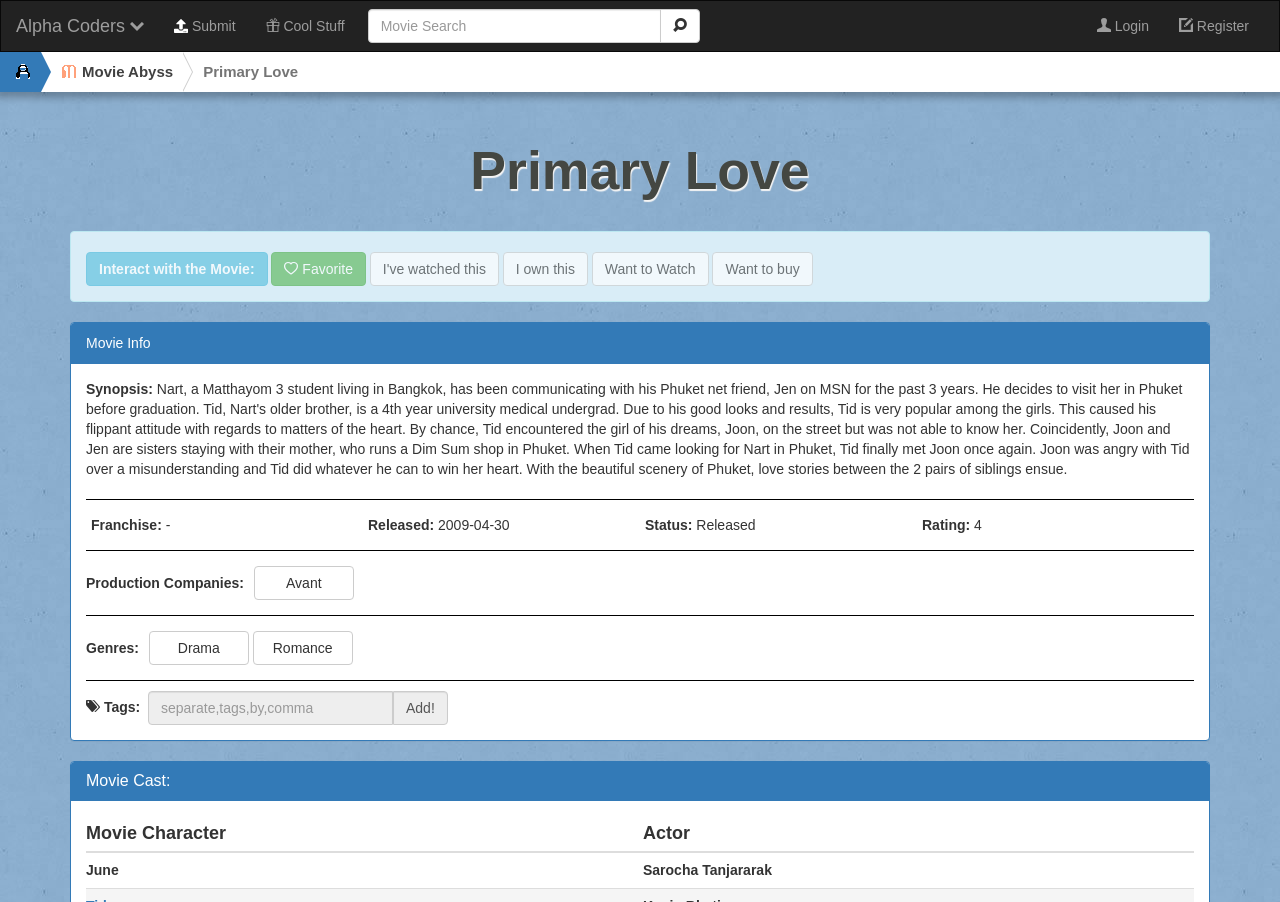Find and indicate the bounding box coordinates of the region you should select to follow the given instruction: "View the movie cast".

[0.067, 0.856, 0.933, 0.875]